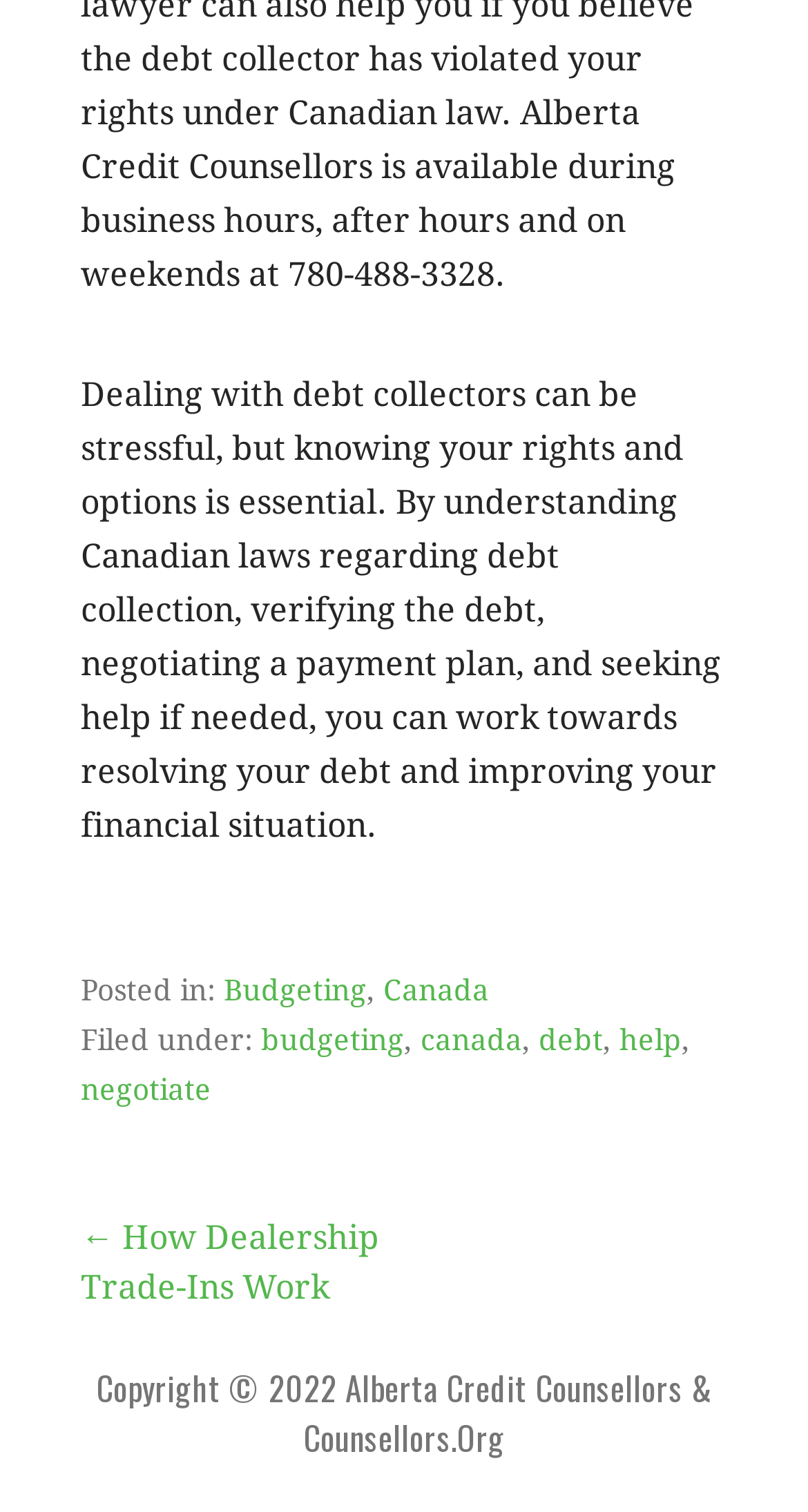Find the bounding box coordinates of the element you need to click on to perform this action: 'Click on the 'Budgeting' link'. The coordinates should be represented by four float values between 0 and 1, in the format [left, top, right, bottom].

[0.277, 0.644, 0.454, 0.666]